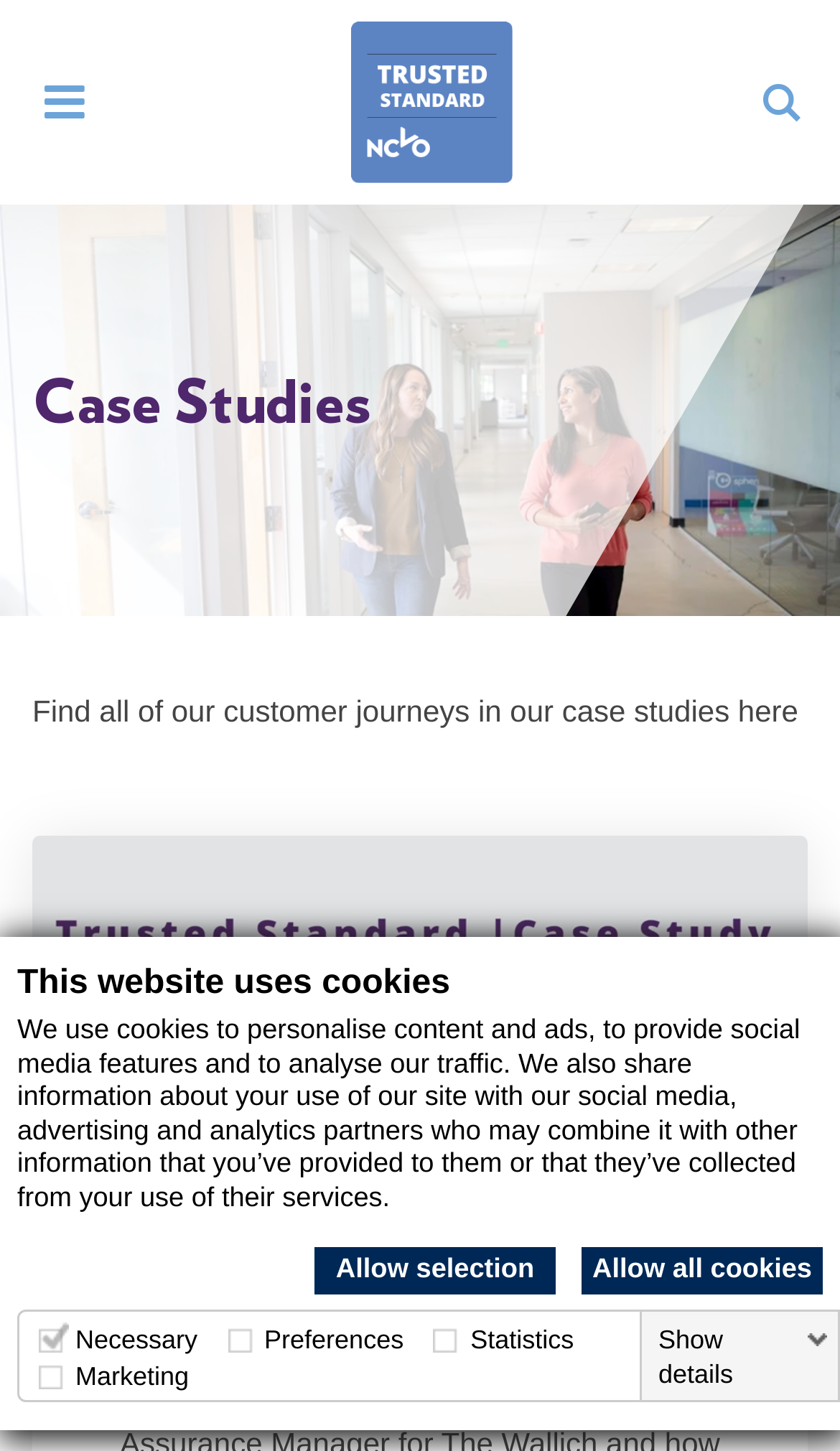Identify the bounding box coordinates of the area you need to click to perform the following instruction: "go to March 2022".

None